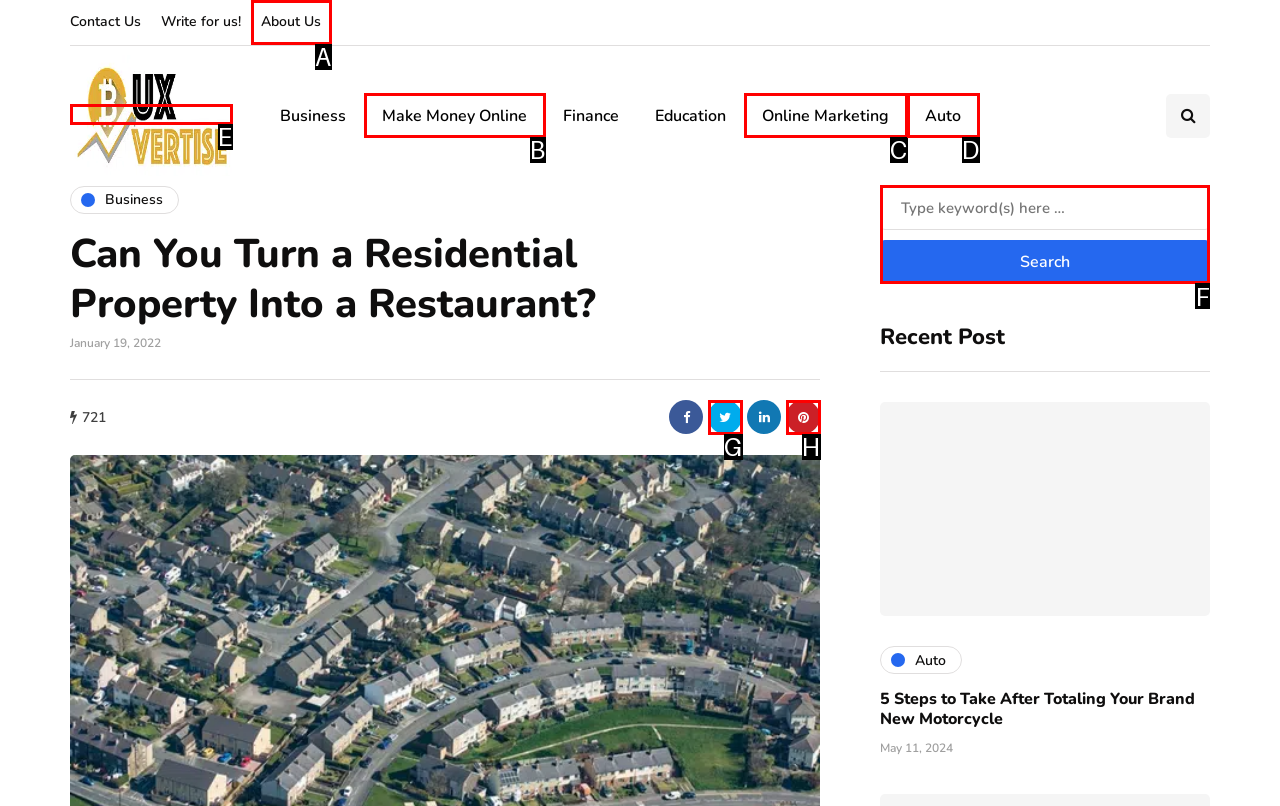Determine which HTML element to click to execute the following task: Search for something Answer with the letter of the selected option.

F